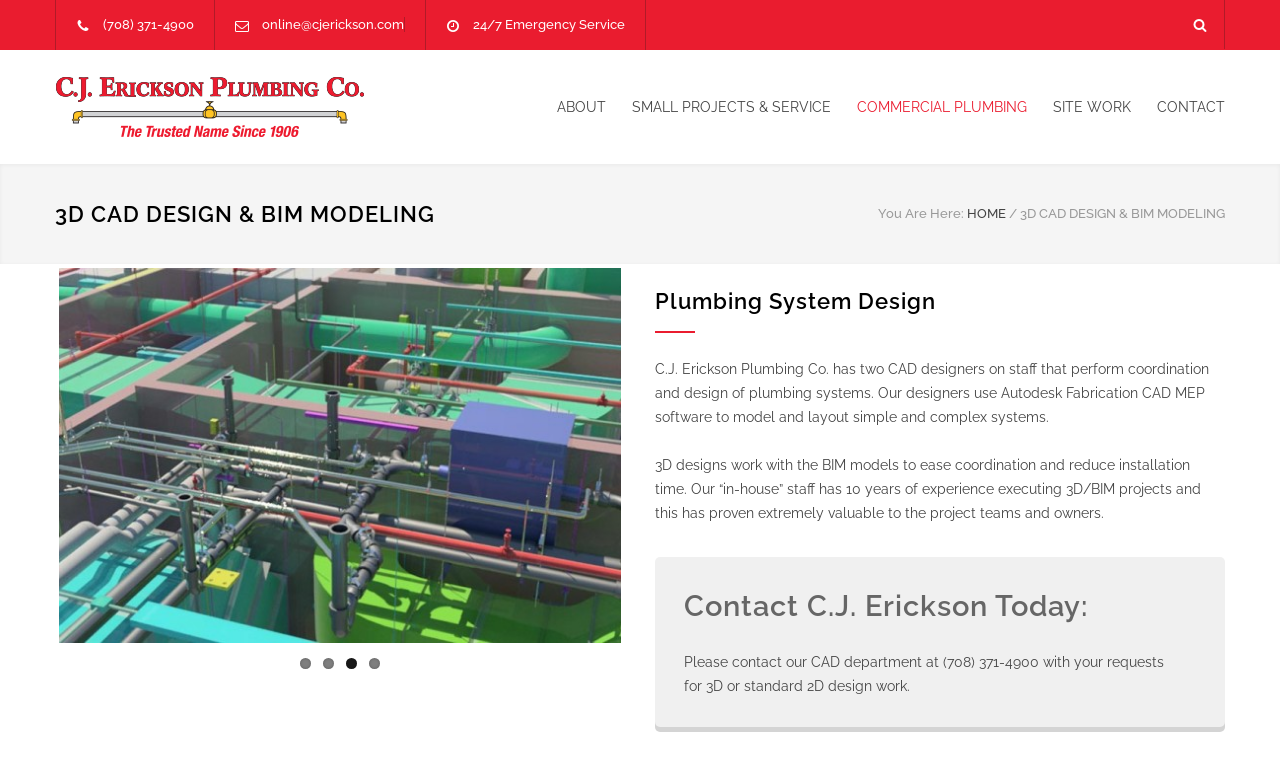Please use the details from the image to answer the following question comprehensively:
How many years of experience does the 'in-house' staff have in executing 3D/BIM projects?

The information can be found in the paragraph that describes the company's 3D CAD design capabilities, stating that their 'in-house' staff has 10 years of experience executing 3D/BIM projects.